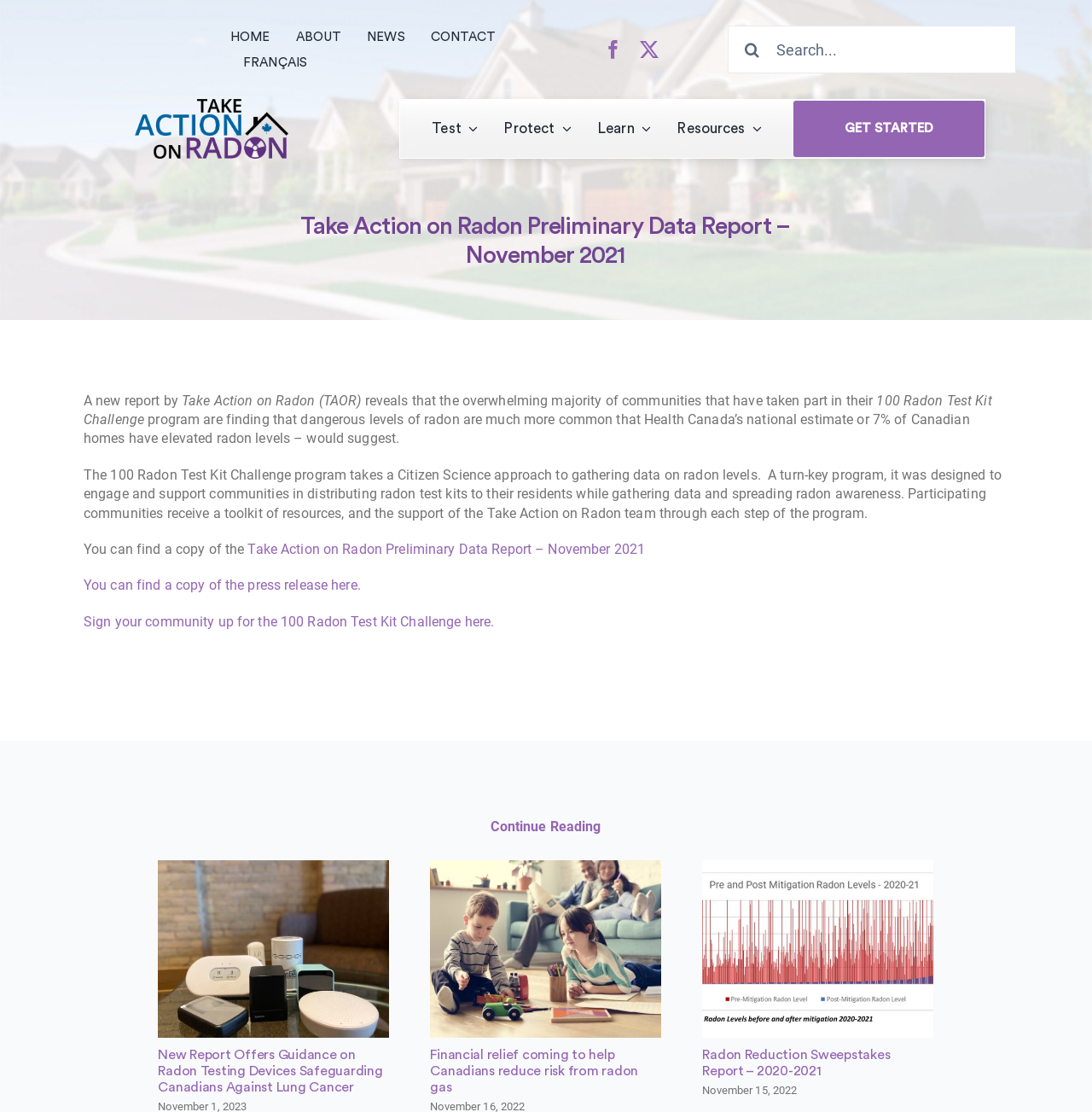For the given element description aria-label="Search" value="", determine the bounding box coordinates of the UI element. The coordinates should follow the format (top-left x, top-left y, bottom-right x, bottom-right y) and be within the range of 0 to 1.

[0.667, 0.023, 0.71, 0.066]